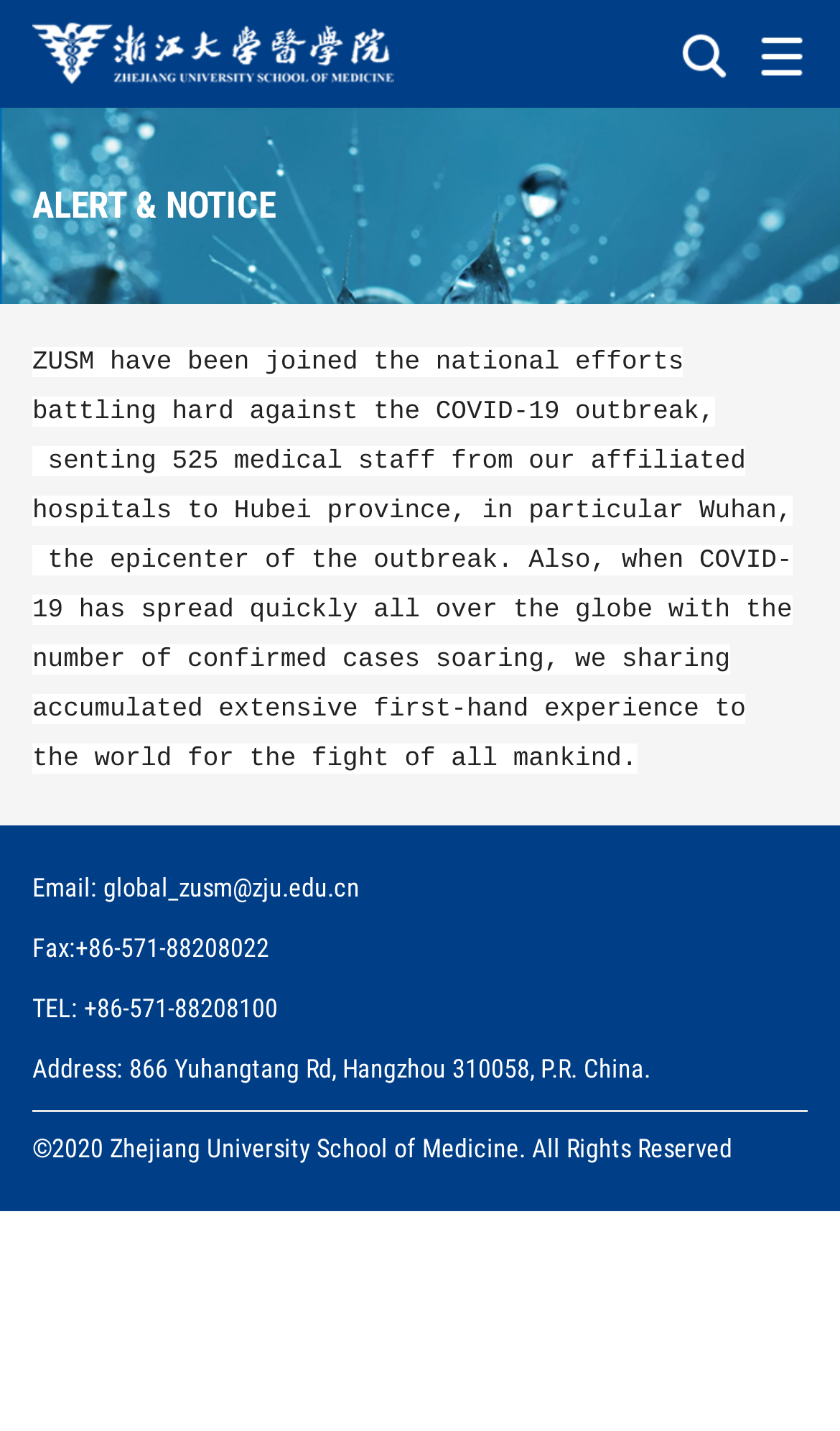Answer the following inquiry with a single word or phrase:
What is the telephone number of ZUSM?

+86-571-88208100